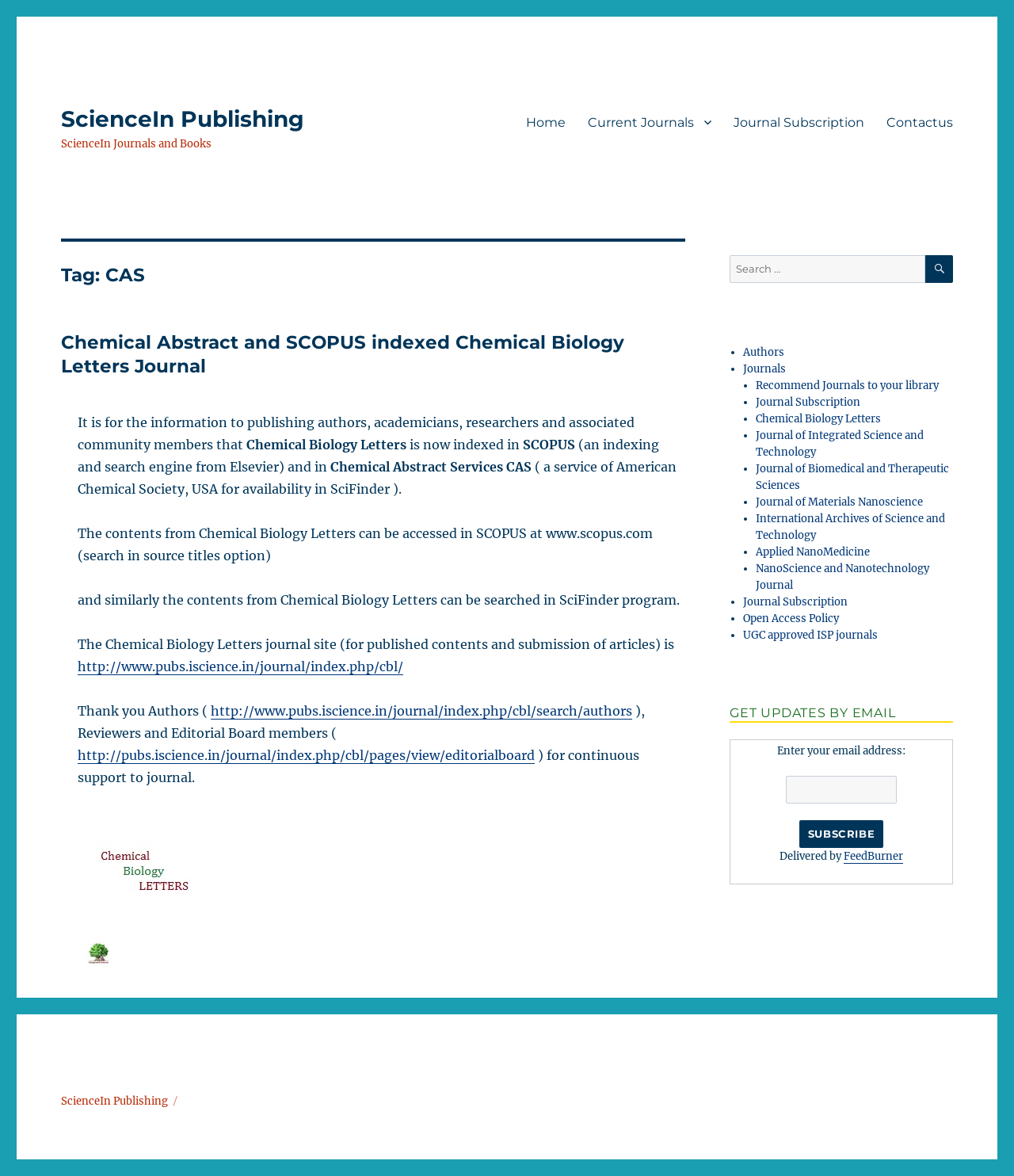What is the name of the service provided by American Chemical Society?
Kindly give a detailed and elaborate answer to the question.

The answer can be found in the article section of the webpage, where it is mentioned that 'Chemical Abstract Services CAS' is a service of American Chemical Society, USA for availability in SciFinder.